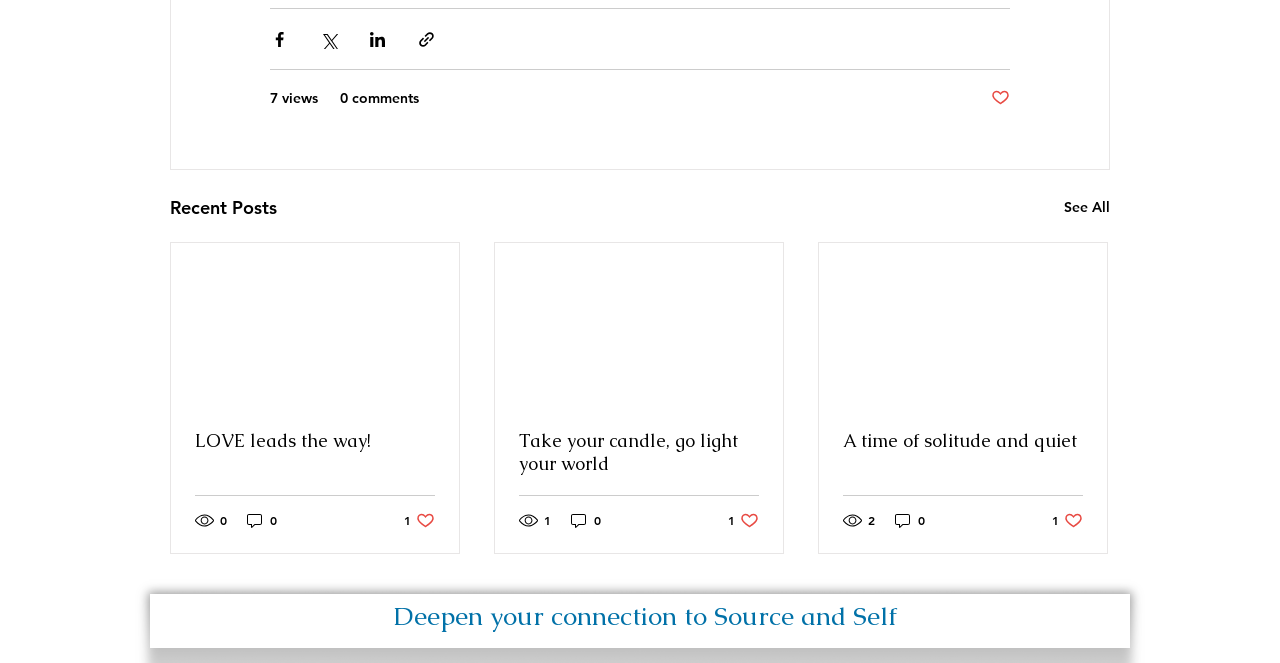How many likes does the second post have?
Use the information from the screenshot to give a comprehensive response to the question.

The second post has 1 like because the button element with the text '1 like. Post not marked as liked' is located below the link elements of the second post, indicating that it is the like count for that post.